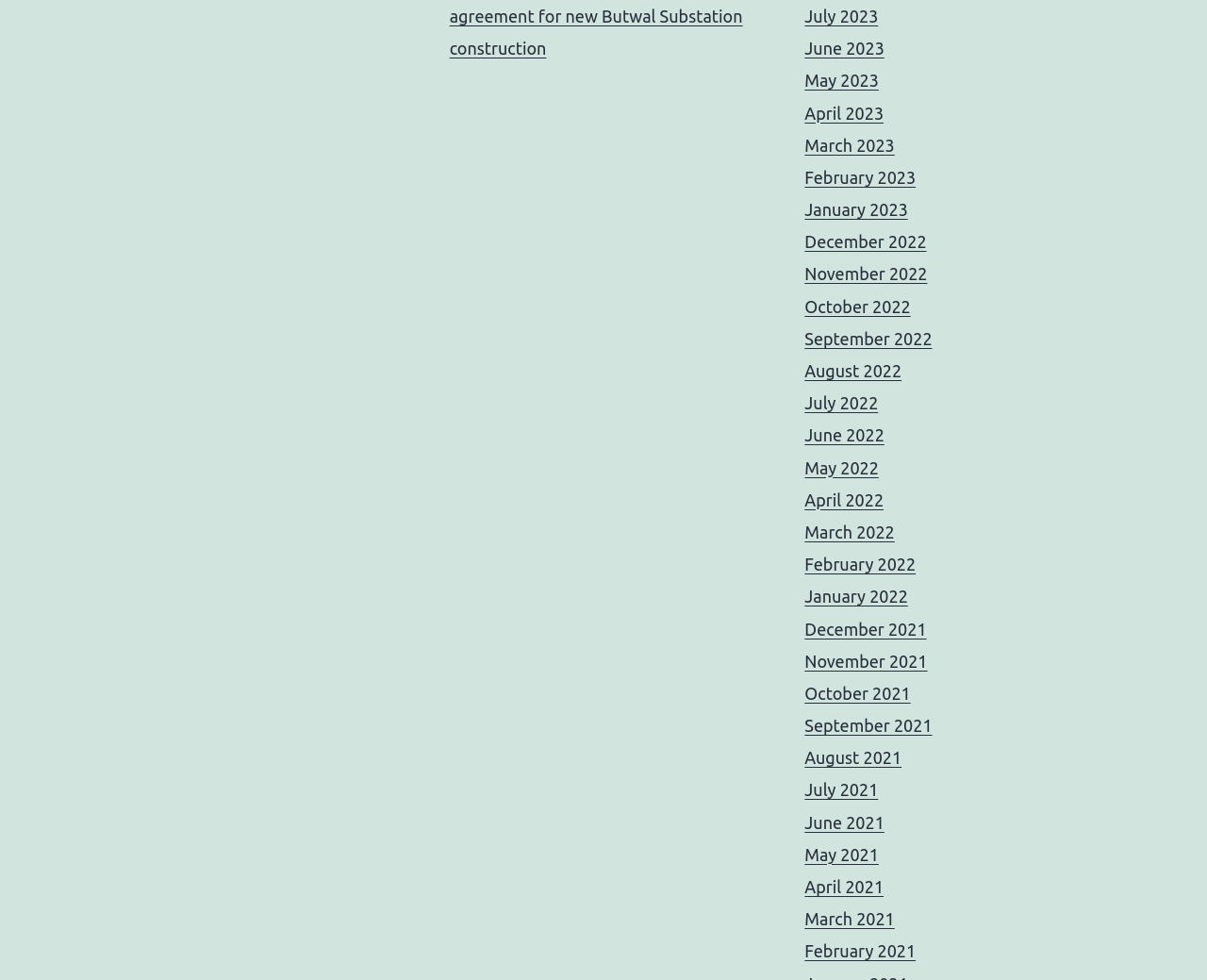Find the bounding box coordinates of the element's region that should be clicked in order to follow the given instruction: "view July 2023". The coordinates should consist of four float numbers between 0 and 1, i.e., [left, top, right, bottom].

[0.667, 0.007, 0.728, 0.026]